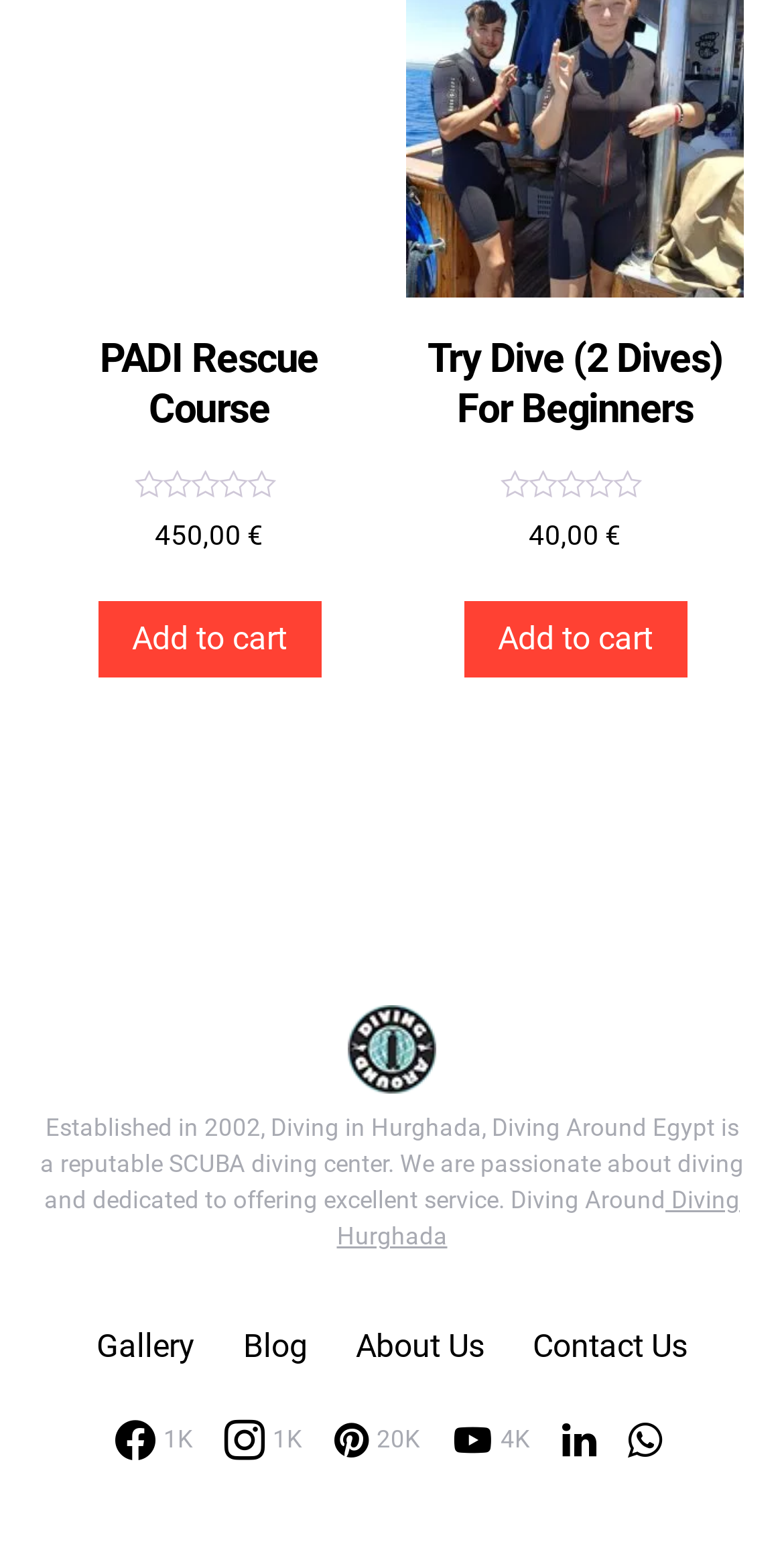Locate the bounding box coordinates of the item that should be clicked to fulfill the instruction: "View Try Dive (2 Dives) For Beginners details".

[0.518, 0.202, 0.949, 0.292]